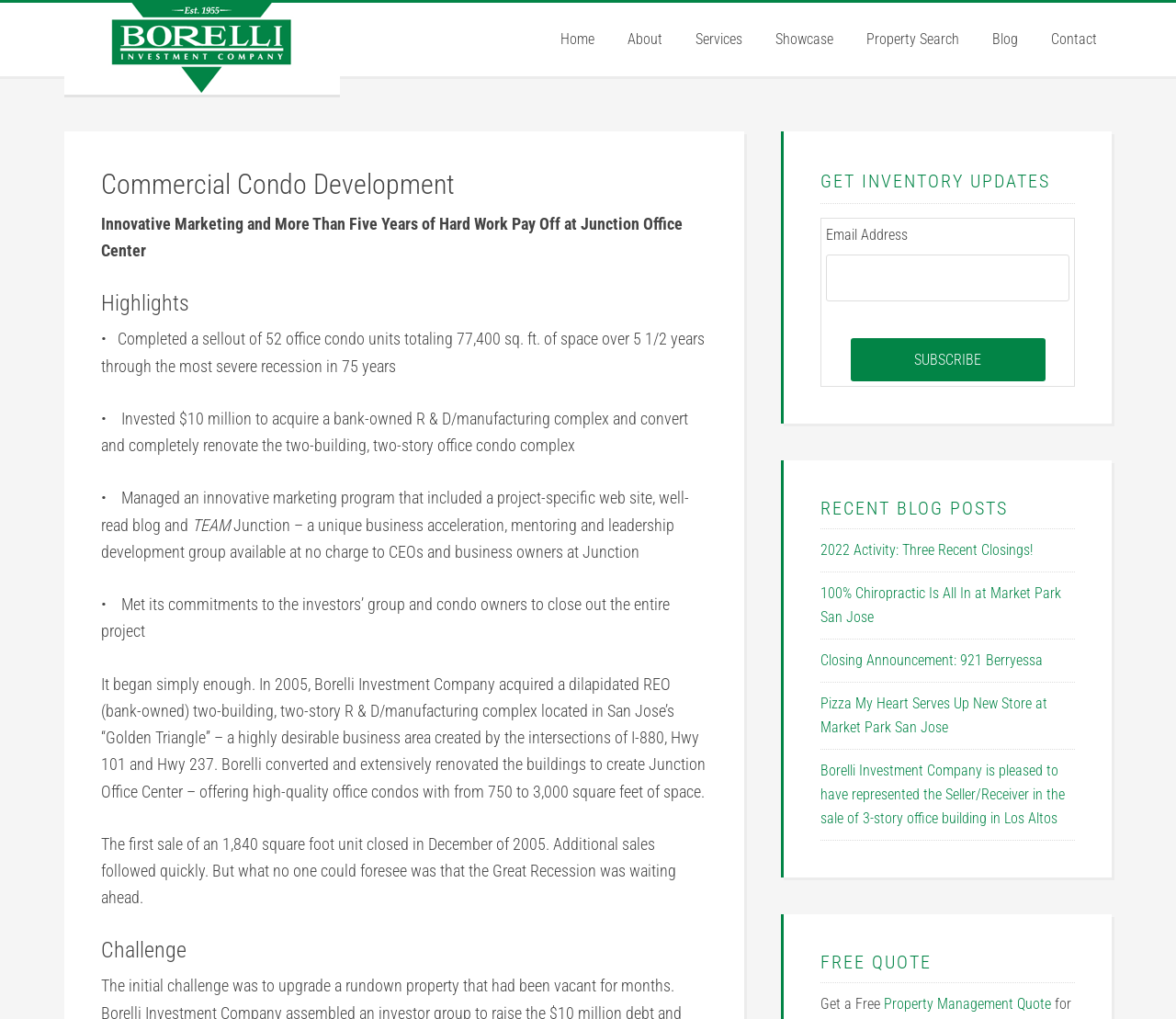Select the bounding box coordinates of the element I need to click to carry out the following instruction: "Click on the 'BORELLI INVESTMENT COMPANY' link".

[0.055, 0.003, 0.289, 0.093]